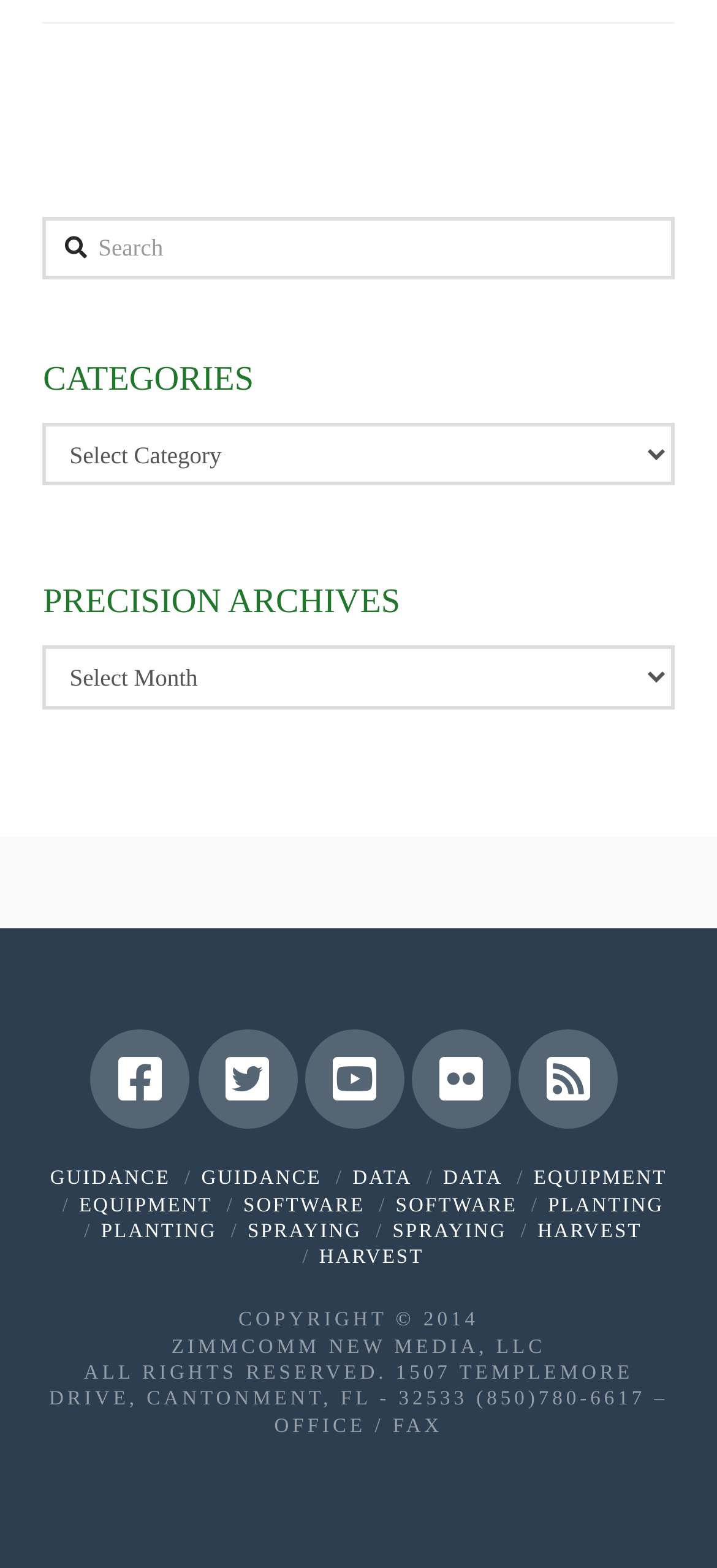Locate the bounding box coordinates of the element you need to click to accomplish the task described by this instruction: "Select a category".

[0.06, 0.27, 0.94, 0.31]